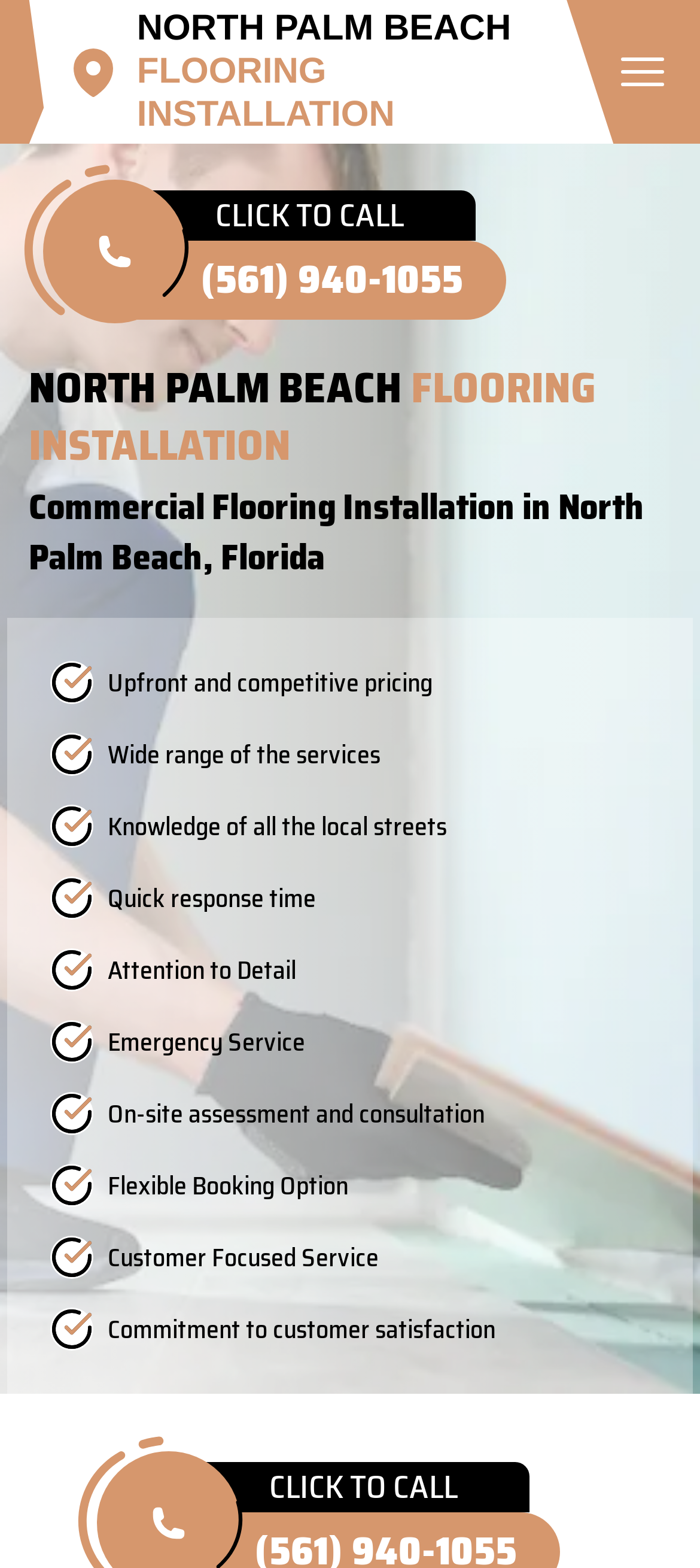Construct a thorough caption encompassing all aspects of the webpage.

This webpage is about a commercial flooring installation service in North Palm Beach, Florida. At the top, there is a banner image that spans the entire width of the page. Below the banner, there is a map link and a link to "NORTH PALM BEACH FLOORING INSTALLATION" on the top-left and top-center of the page, respectively.

On the top-right, there is a "CLICK TO CALL" button with a phone number "(561) 940-1055" and three small images beside it. Below this button, there are two lines of text: "NORTH PALM BEACH" and "FLOORING INSTALLATION".

The main content of the page is divided into sections, each with a small image on the left and a brief description on the right. There are eight sections in total, highlighting the service's competitive pricing, wide range of services, knowledge of local streets, quick response time, attention to detail, emergency service, on-site assessment, and flexible booking options.

At the bottom of the page, there is another "CLICK TO CALL" button with a phone number and a small image beside it.